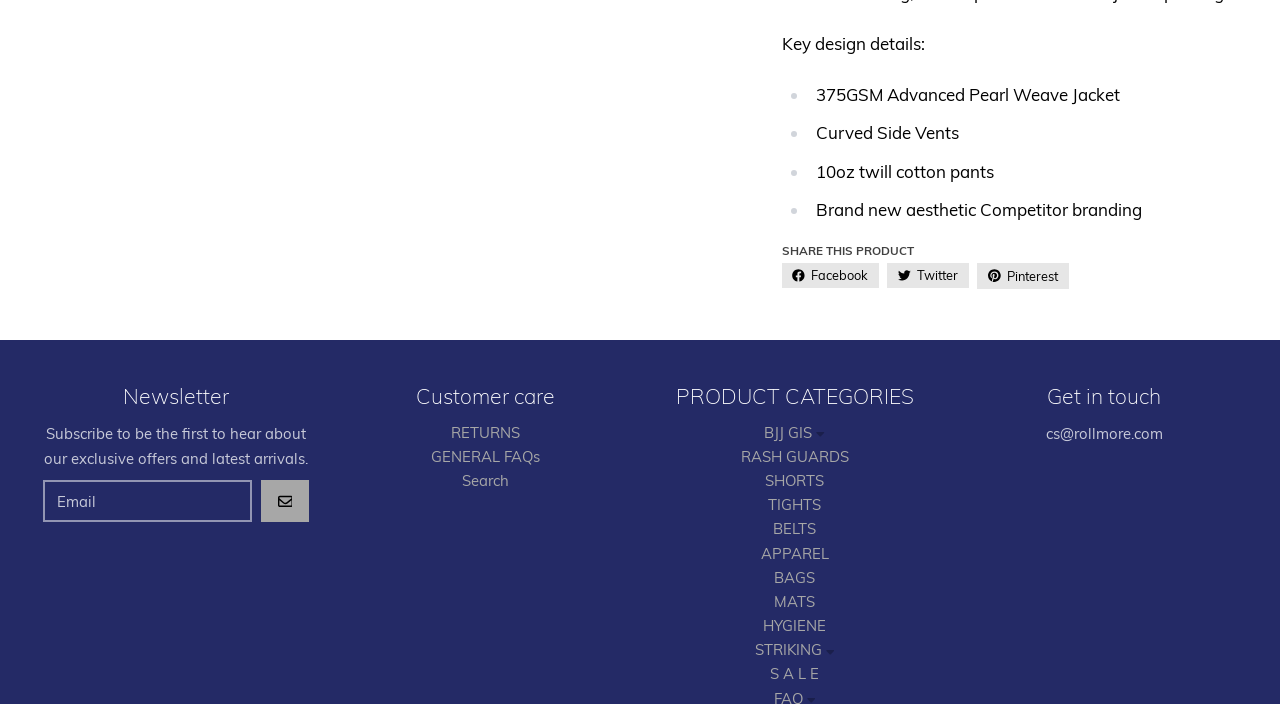Please identify the bounding box coordinates of the element on the webpage that should be clicked to follow this instruction: "Go back to top of the page". The bounding box coordinates should be given as four float numbers between 0 and 1, formatted as [left, top, right, bottom].

None